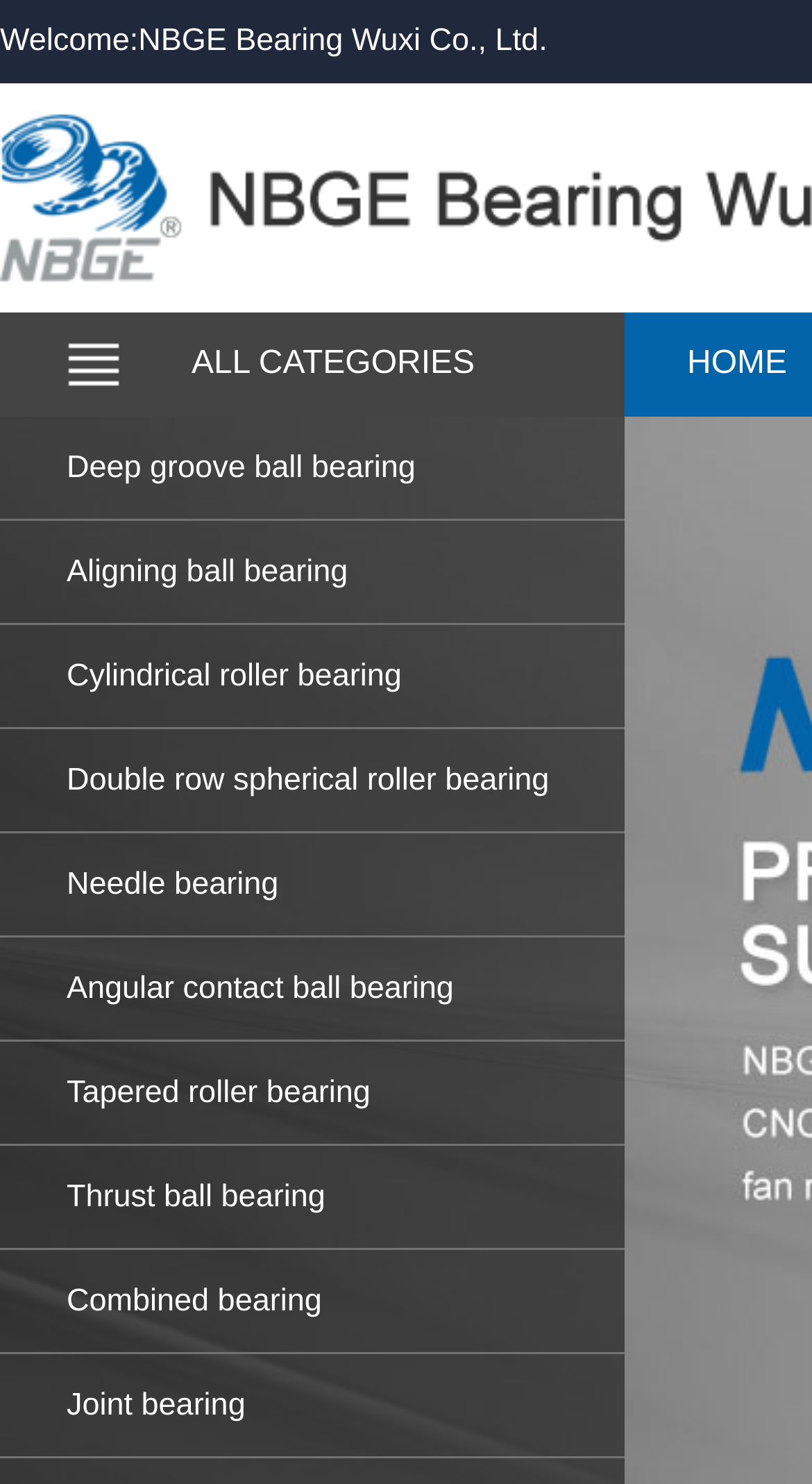How many links are on the page?
Based on the image, provide a one-word or brief-phrase response.

12